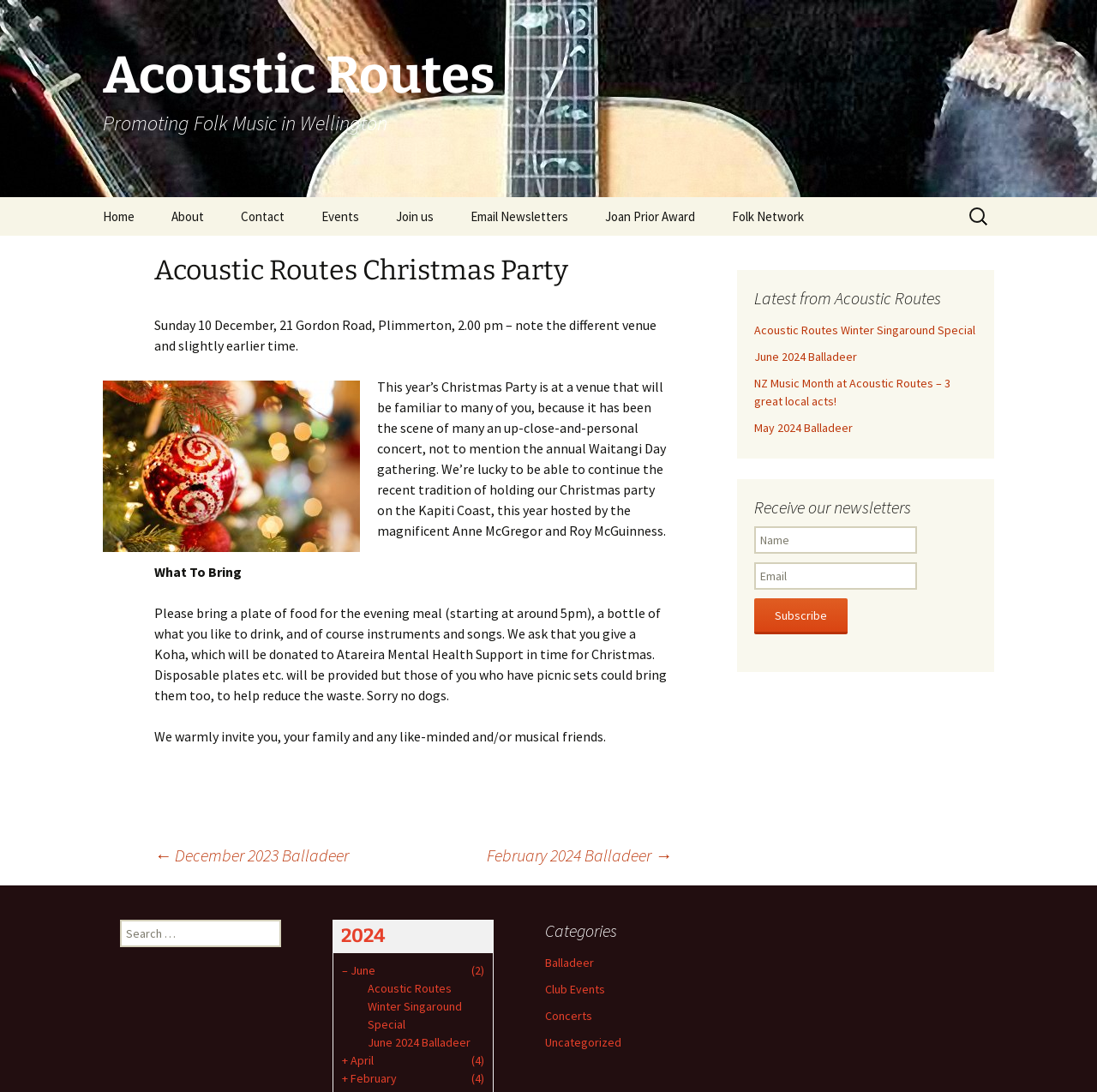What should you bring to the Christmas Party?
Based on the image, answer the question with a single word or brief phrase.

Food, drink, instruments, and songs